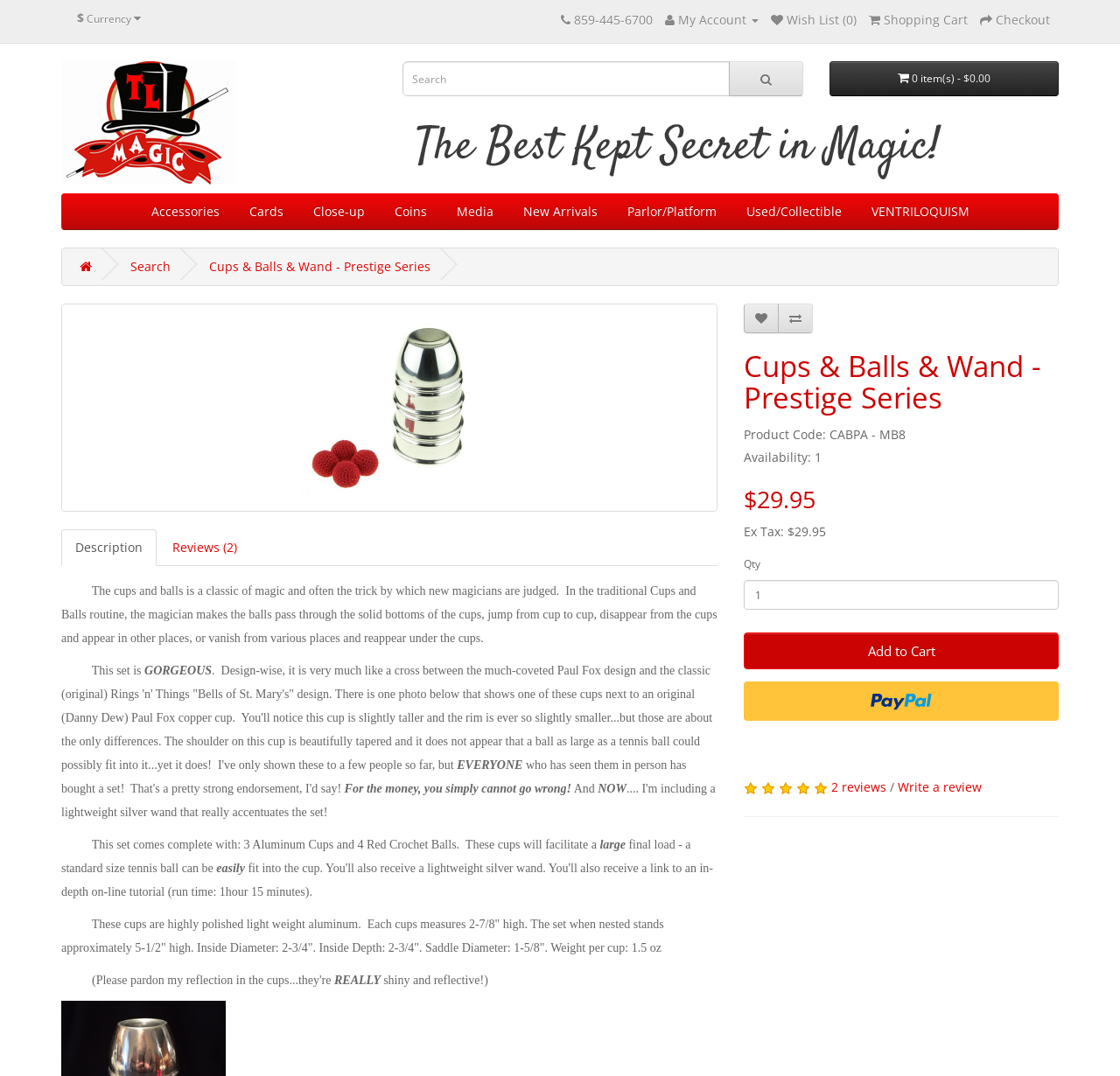Respond with a single word or phrase to the following question:
What is the material of the cups?

Aluminum